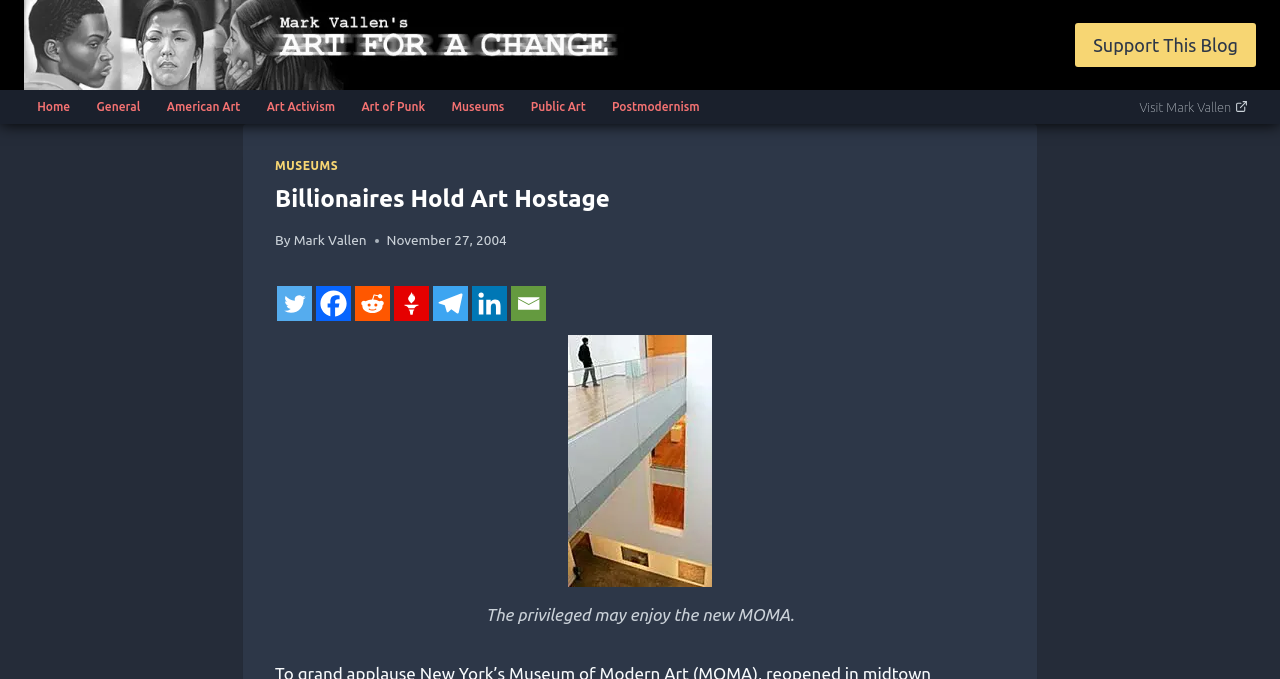Determine the bounding box coordinates for the UI element with the following description: "alt="Art for a Change"". The coordinates should be four float numbers between 0 and 1, represented as [left, top, right, bottom].

[0.019, 0.0, 0.488, 0.133]